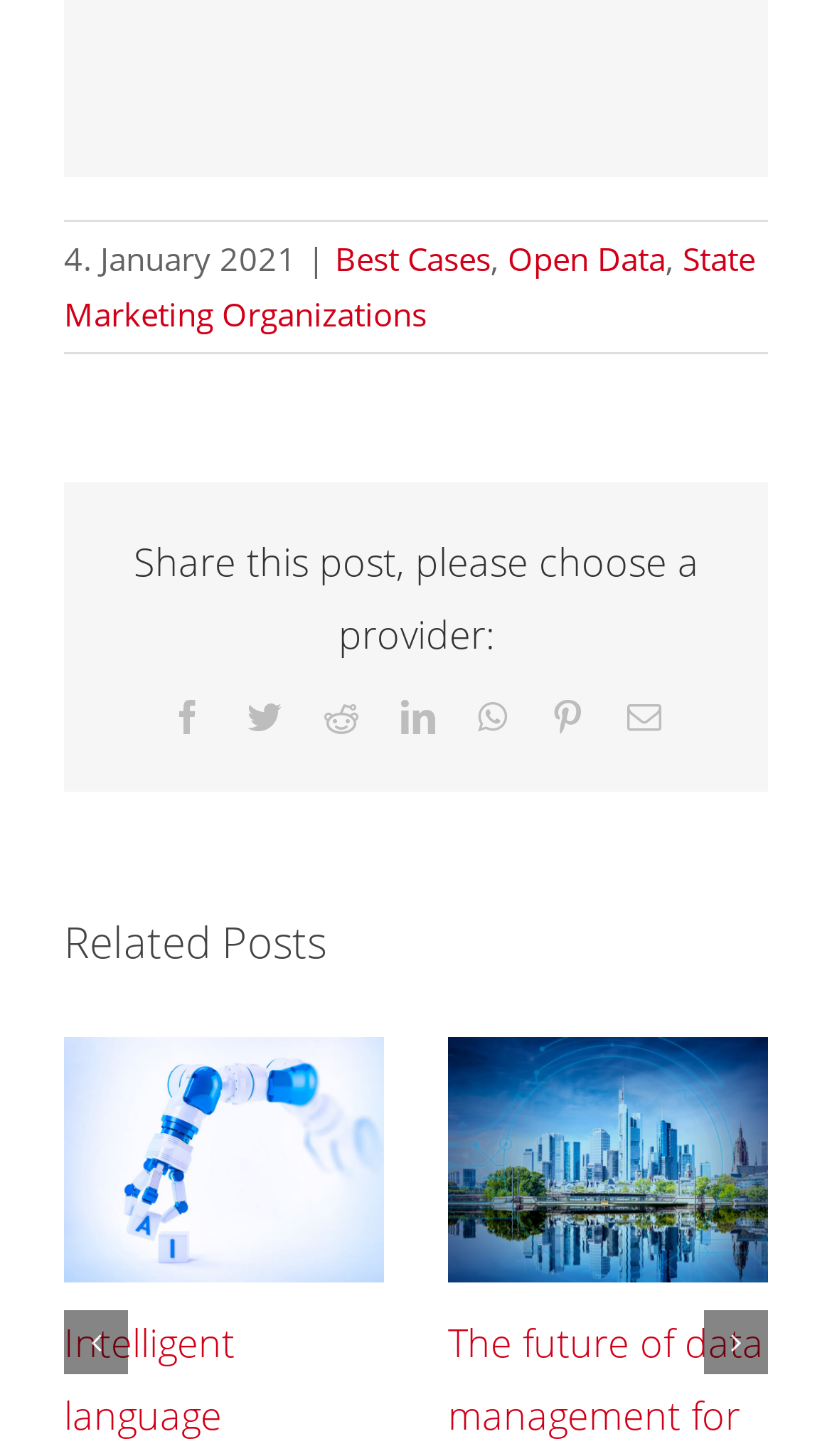Answer succinctly with a single word or phrase:
How many related posts are shown on this page?

2